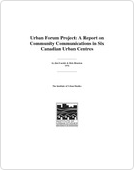Provide a thorough description of the contents of the image.

The image displays a cover page of a report titled "Urban Forum Project: A Report on Community Communications in Six Canadian Urban Centres." It features a clean, professional layout with the title prominently displayed at the top in a bold font. Below the title, the report is attributed to authors Jim Cassidy and Dick Houston, along with their affiliation to the Institute of Urban Studies. The page concludes with the Institute's logo, which includes stylized graphics that represent urban elements. This report likely addresses issues related to community communication strategies within urban environments in Canada.